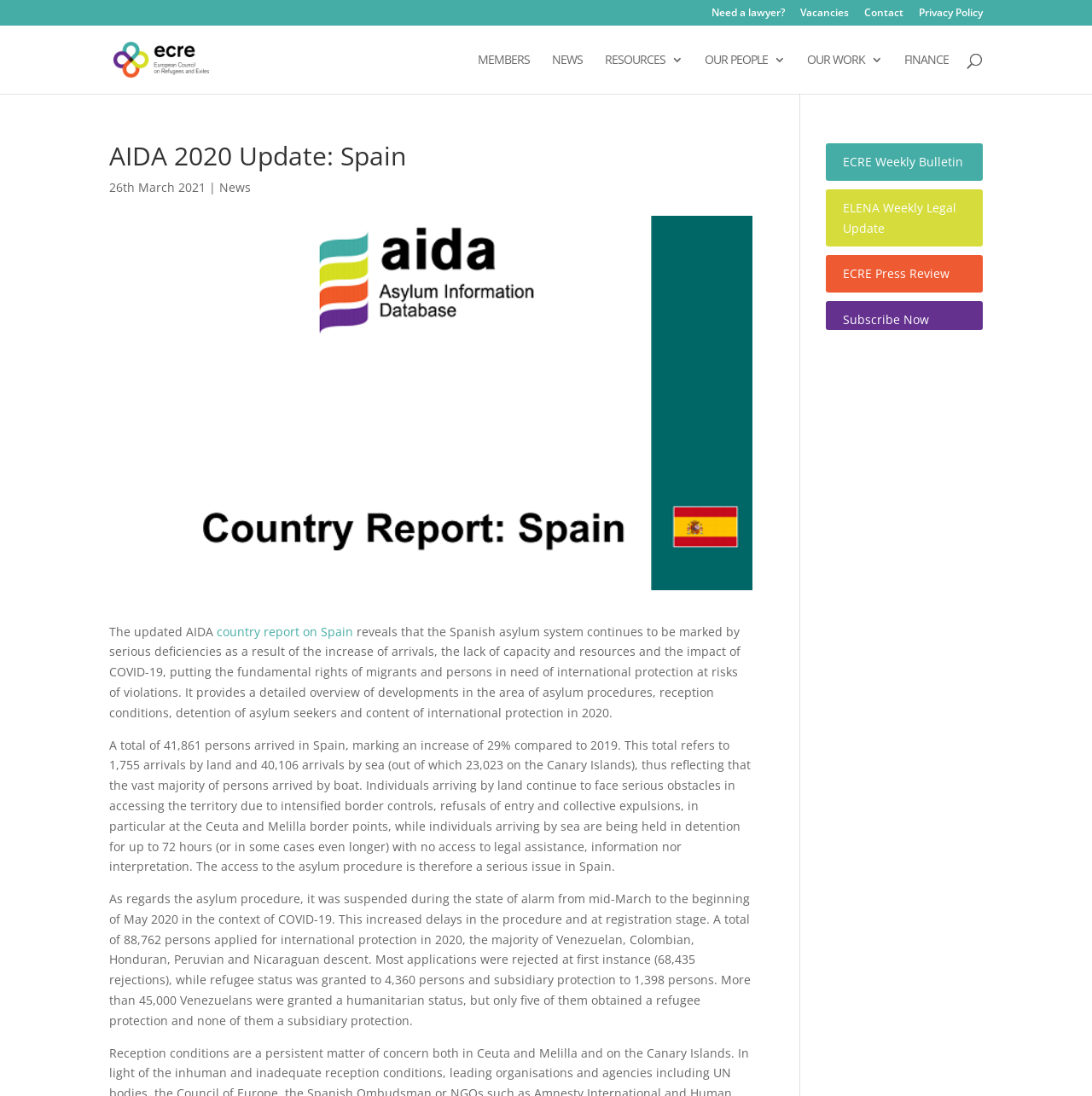Identify and provide the bounding box for the element described by: "name="s" placeholder="Search …" title="Search for:"".

[0.157, 0.023, 0.877, 0.025]